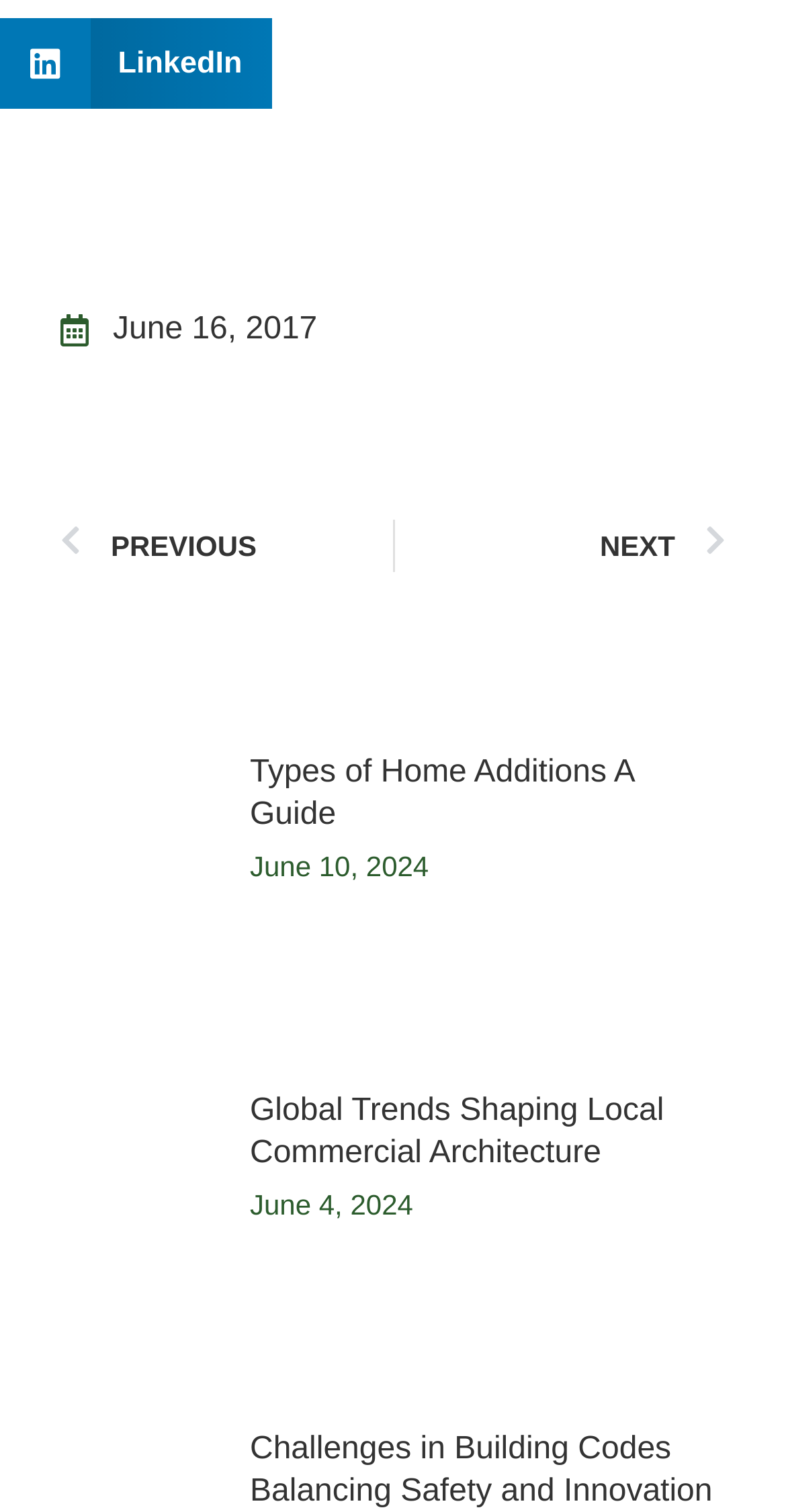What is the date of the latest article?
Using the picture, provide a one-word or short phrase answer.

June 10, 2024